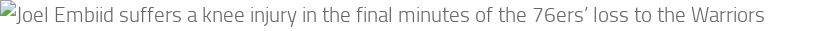Who stripped Joel Embiid of the ball?
Using the image, give a concise answer in the form of a single word or short phrase.

Jonathan Kuminga